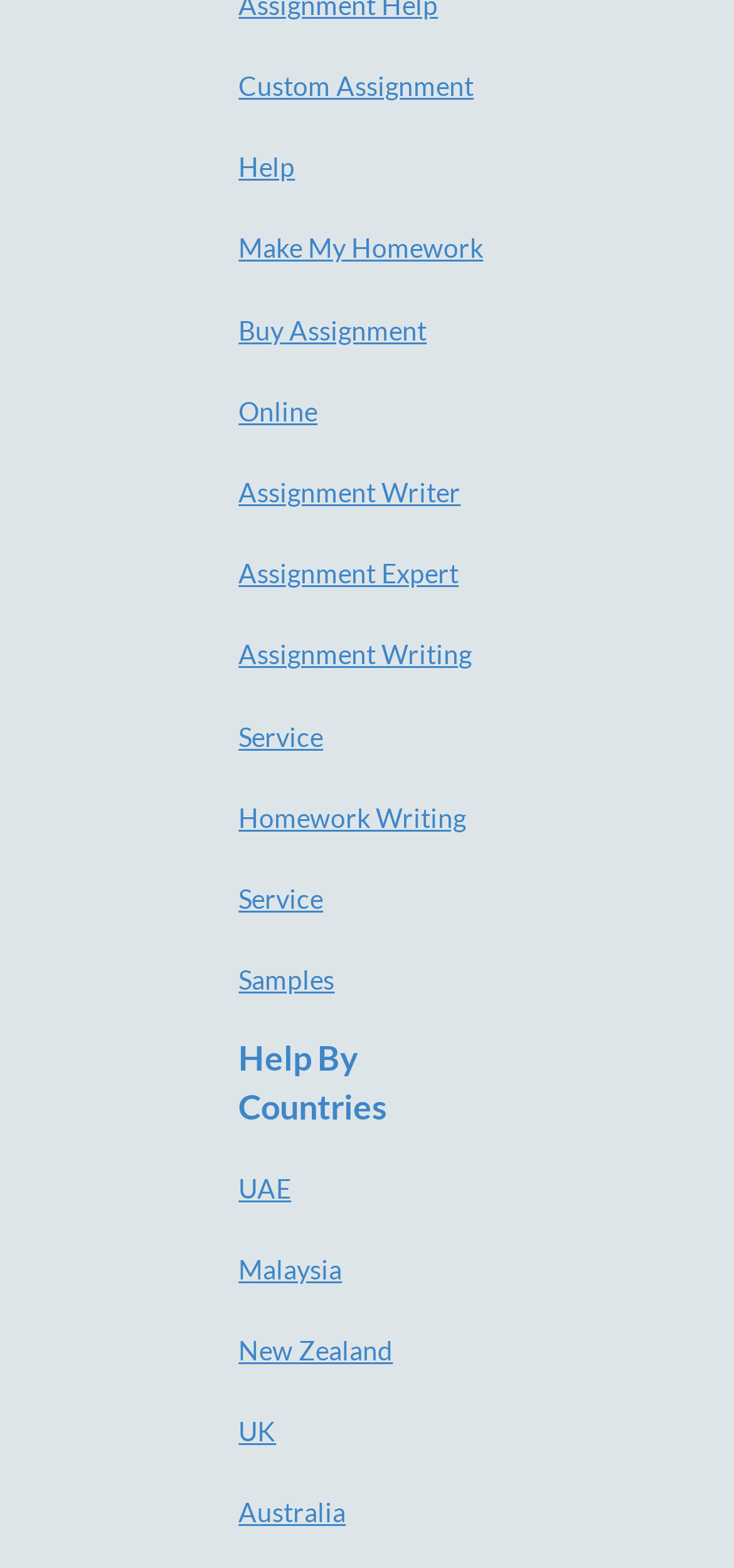Use a single word or phrase to answer the question:
What is the purpose of the 'Samples' link?

To view sample assignments